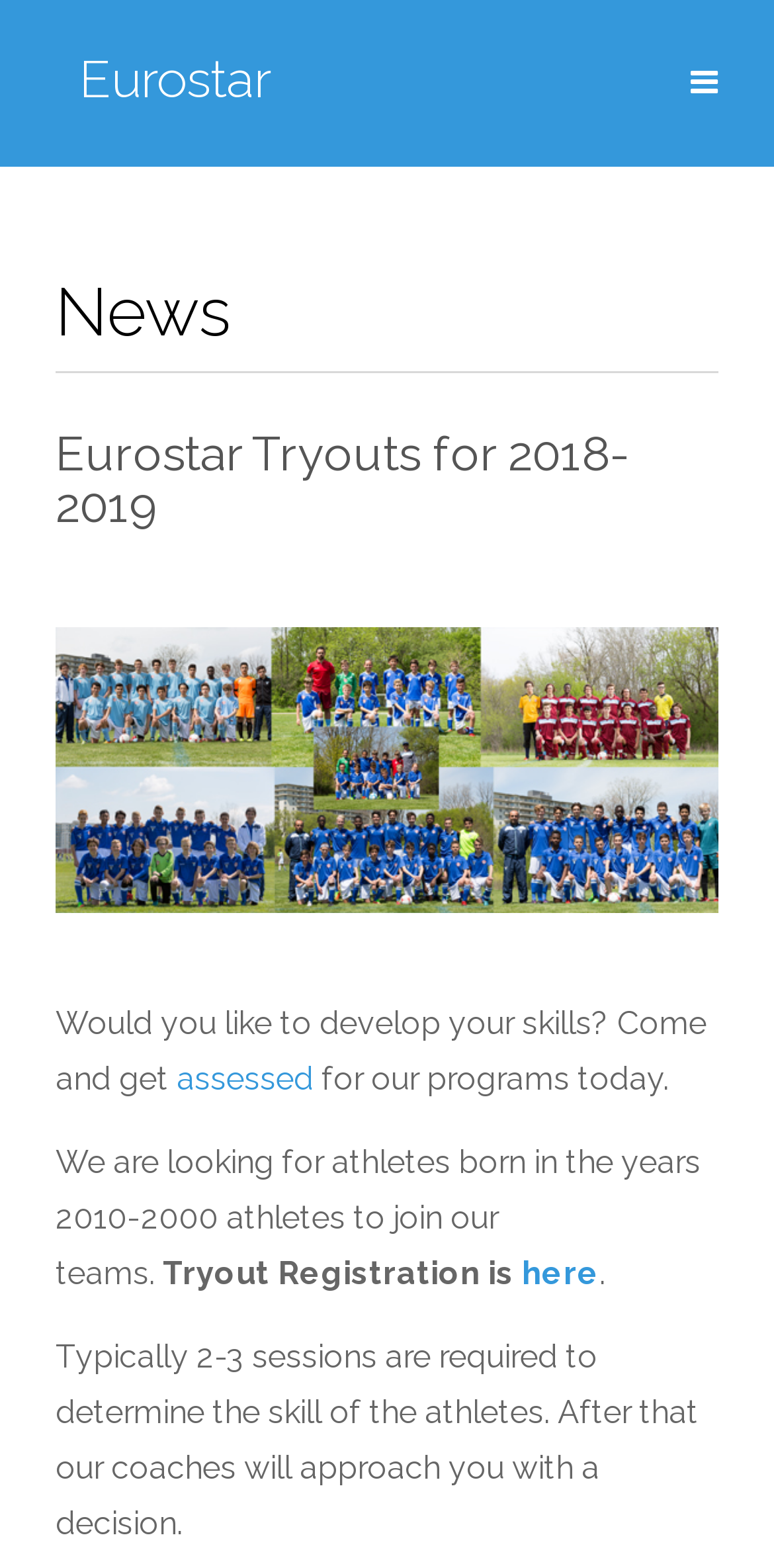Analyze the image and provide a detailed answer to the question: What is the next step after reading the webpage?

The webpage encourages athletes to develop their skills and invites them to get assessed for the tryouts. The next step would be to register for the tryouts, which can be done by clicking on the 'here' link provided on the webpage.